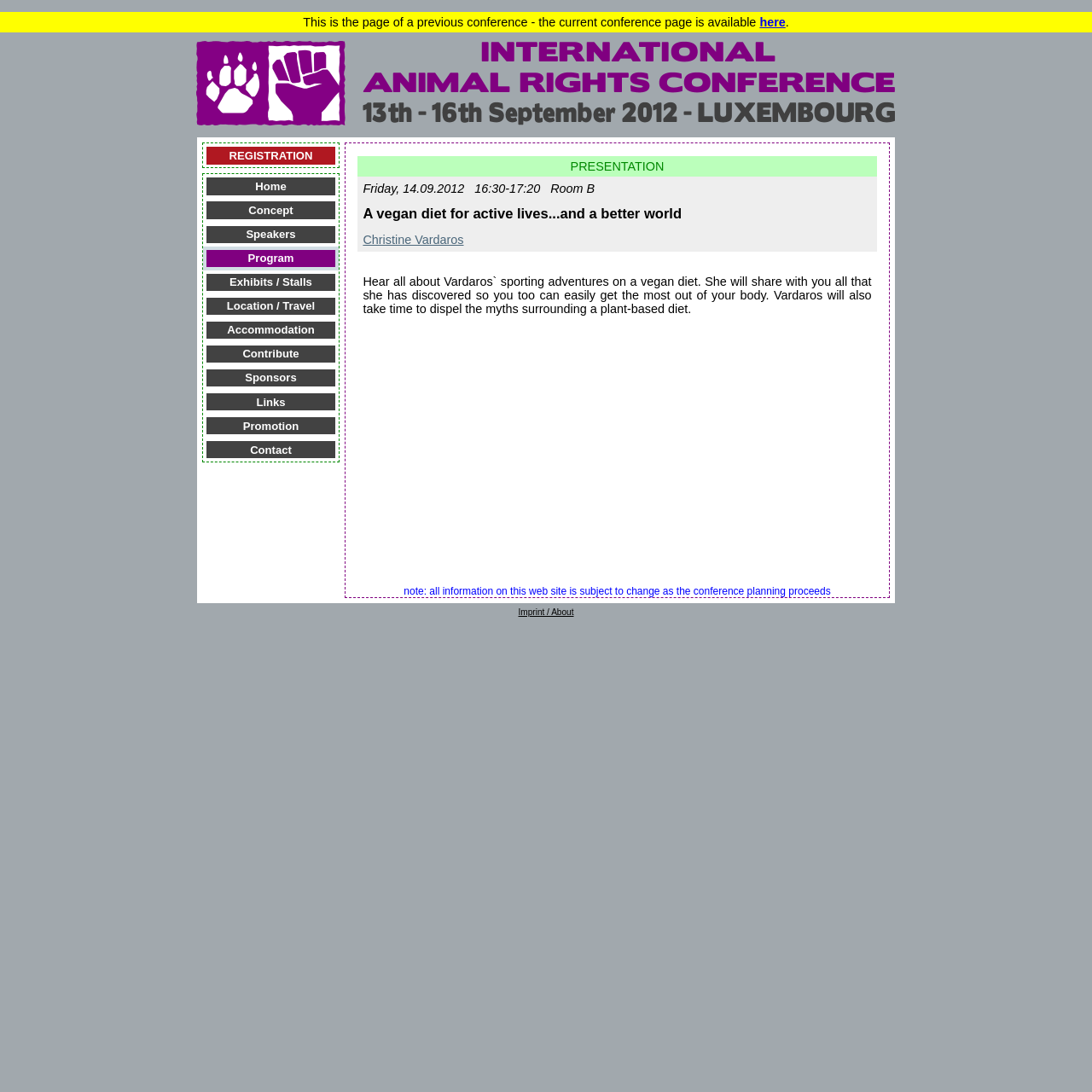Respond with a single word or phrase to the following question: What is the name of the conference?

International Animal Rights Conference